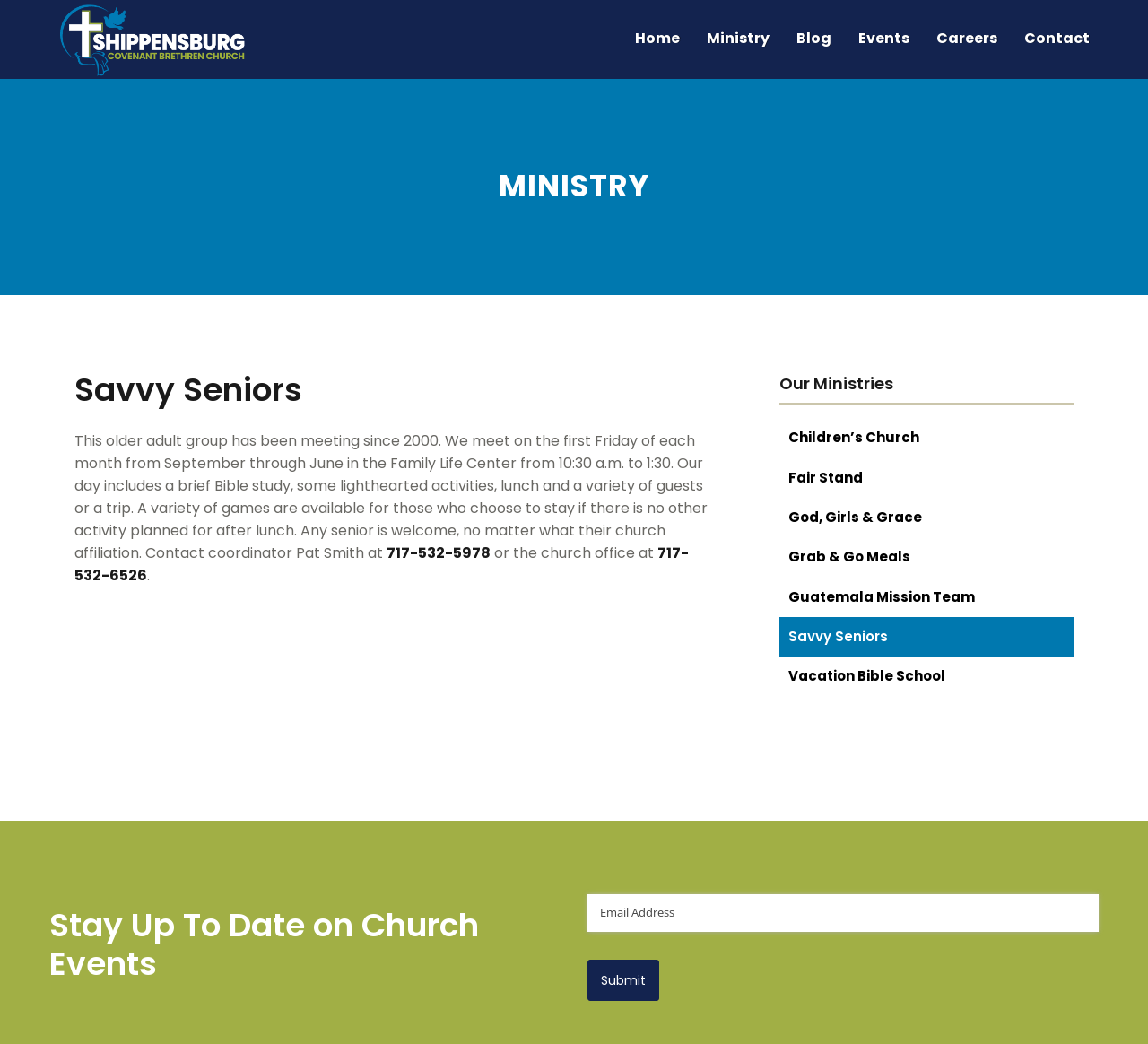Please specify the bounding box coordinates of the area that should be clicked to accomplish the following instruction: "Call 717-532-5978". The coordinates should consist of four float numbers between 0 and 1, i.e., [left, top, right, bottom].

[0.336, 0.52, 0.427, 0.539]